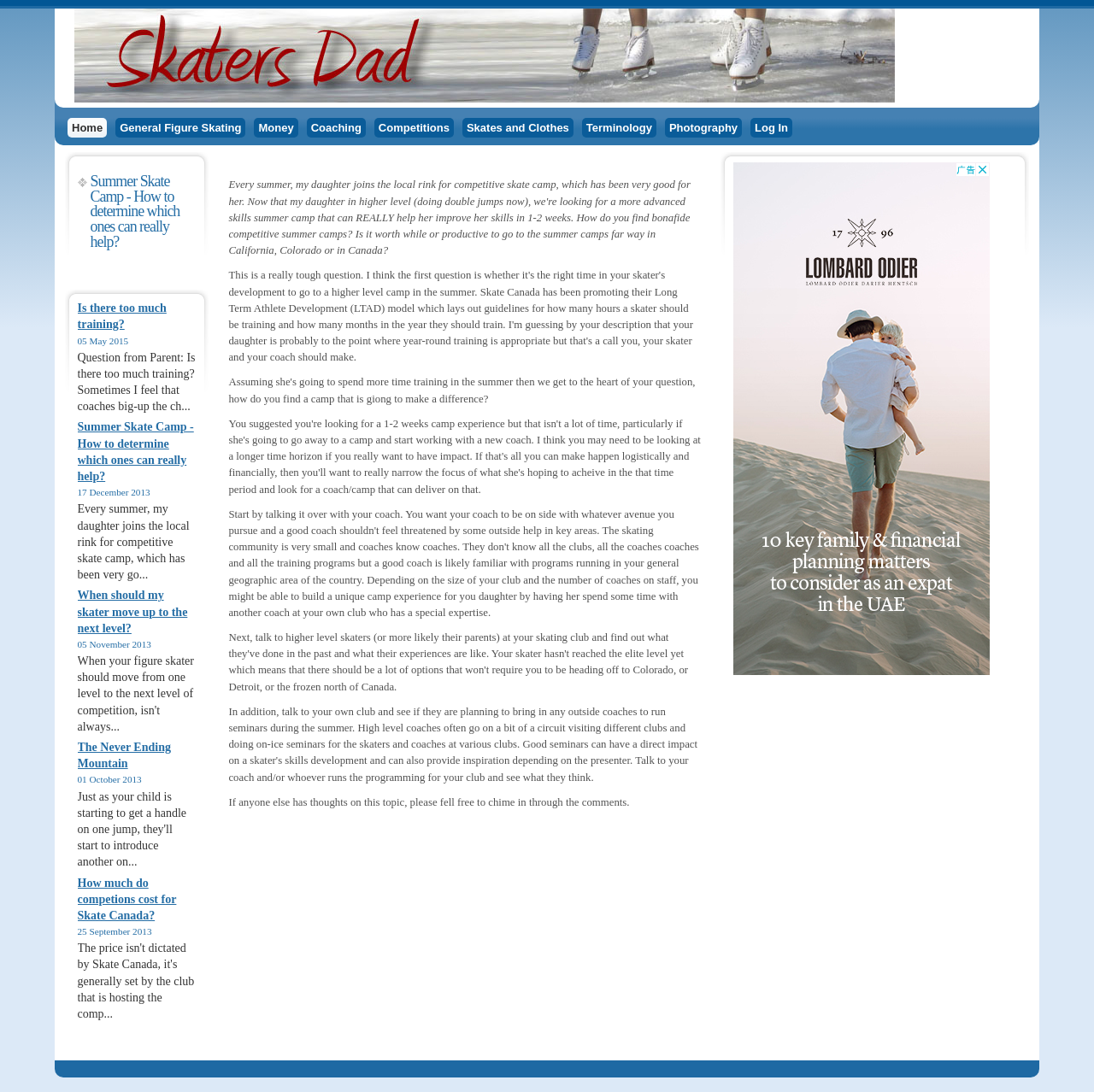Extract the bounding box coordinates of the UI element described: "Terminology". Provide the coordinates in the format [left, top, right, bottom] with values ranging from 0 to 1.

[0.532, 0.108, 0.6, 0.126]